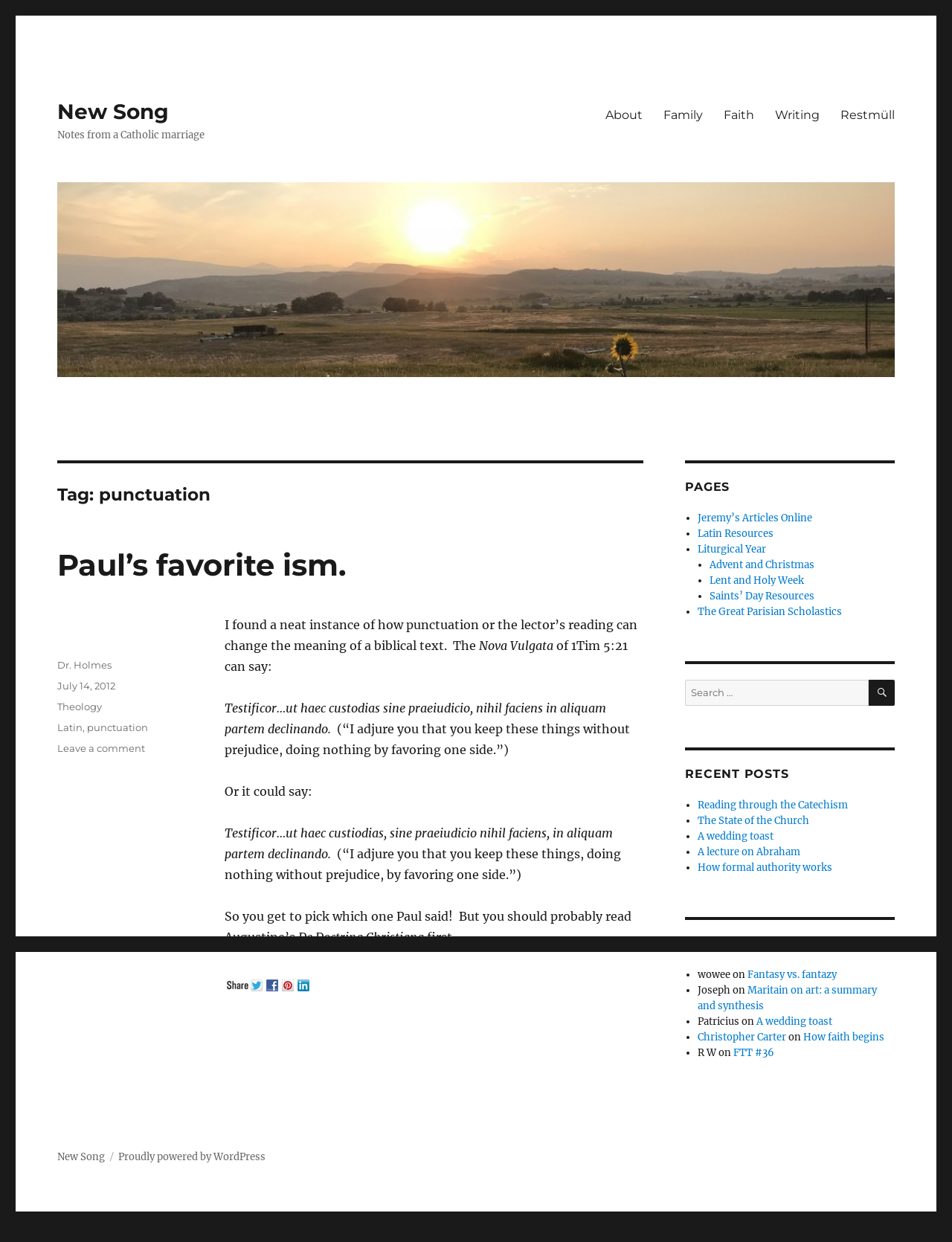Craft a detailed narrative of the webpage's structure and content.

The webpage is about a blog post titled "Paul's favorite ism." The top section of the page features a navigation menu with links to "About", "Family", "Faith", "Writing", and "Restmüll". Below this menu, there is a header with the title "Tag: punctuation" and a link to "New Song".

The main content of the page is an article about how punctuation or the lector's reading can change the meaning of a biblical text. The article discusses an instance of this in 1Tim 5:21 and provides two possible readings of the text. The article also mentions Augustine's "De Doctrina Christiana" and invites readers to share their thoughts.

To the right of the article, there is a sidebar with links to social media platforms, including Twitter, Facebook, Pinterest, and Linkedin. Below this, there is a section with information about the author, Dr. Holmes, and the date the post was published, July 14, 2012. There are also links to categories and tags, including "Theology" and "punctuation".

Further down the page, there is a complementary section with a heading "PAGES" and a list of links to other pages on the site, including "Jeremy's Articles Online", "Latin Resources", and "Liturgical Year". There is also a search bar with a button labeled "SEARCH".

Finally, there is a section with a heading "RECENT POSTS" and a list of links to recent blog posts, including "Reading through the Catechism", "The State of the Church", and "A wedding toast".